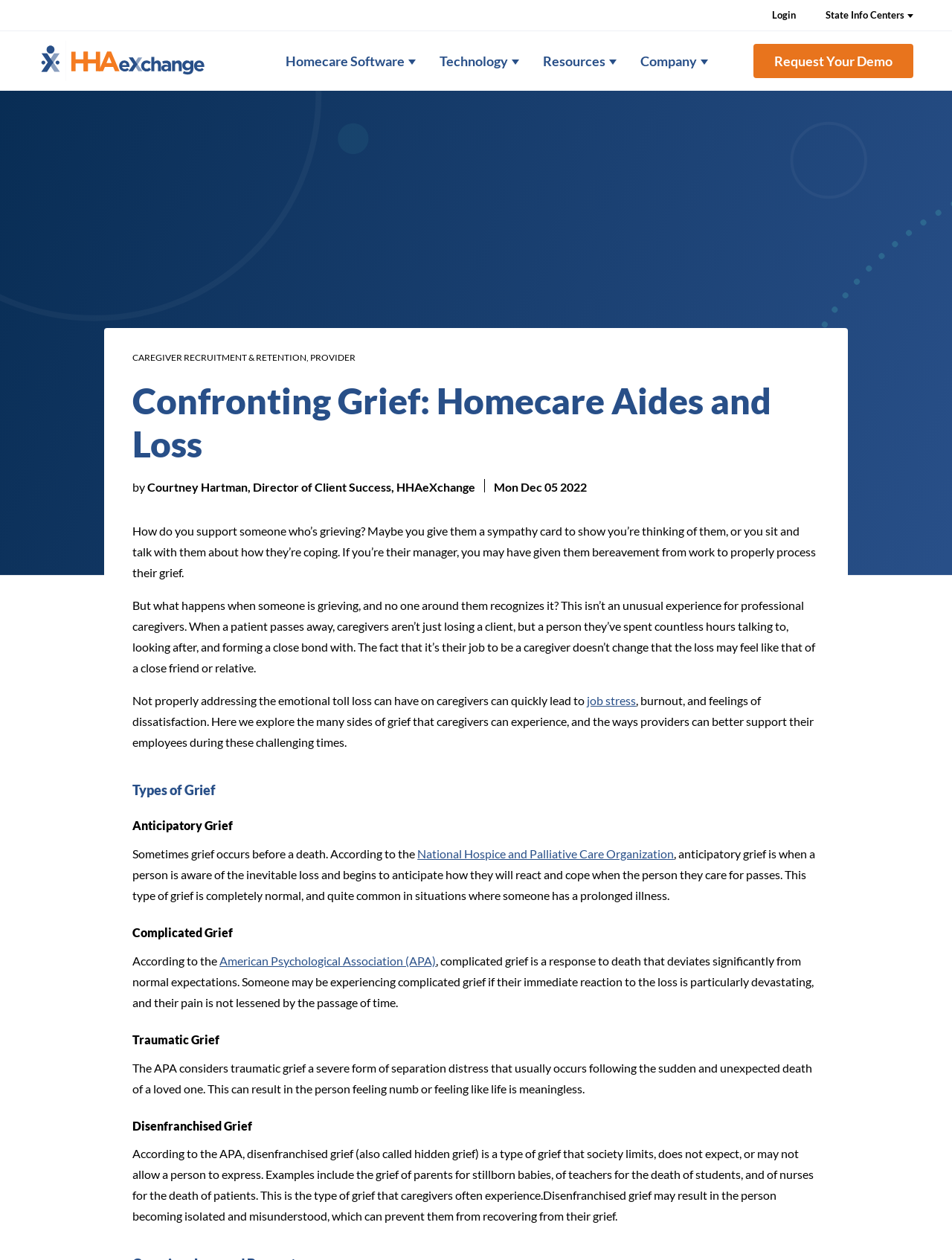Please identify the bounding box coordinates of the element that needs to be clicked to perform the following instruction: "Subscribe to the newsletter".

None